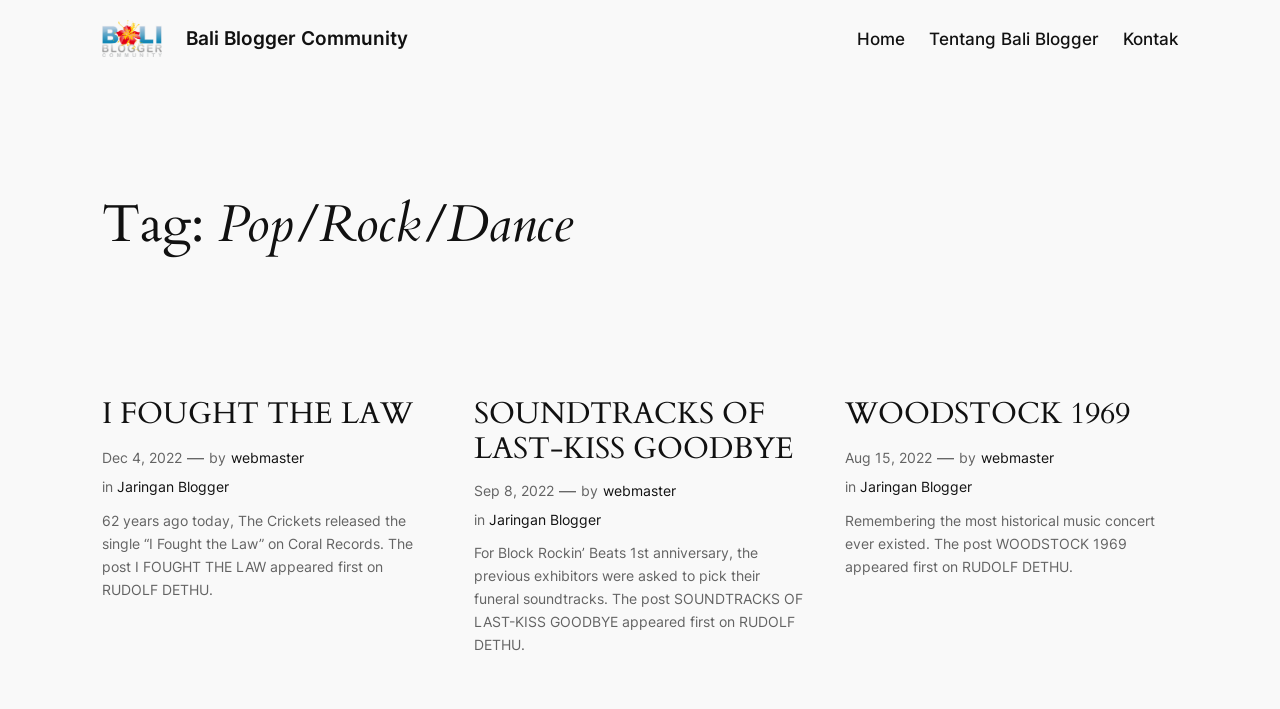Using the given element description, provide the bounding box coordinates (top-left x, top-left y, bottom-right x, bottom-right y) for the corresponding UI element in the screenshot: alt="Bali Blogger Community"

[0.08, 0.028, 0.127, 0.081]